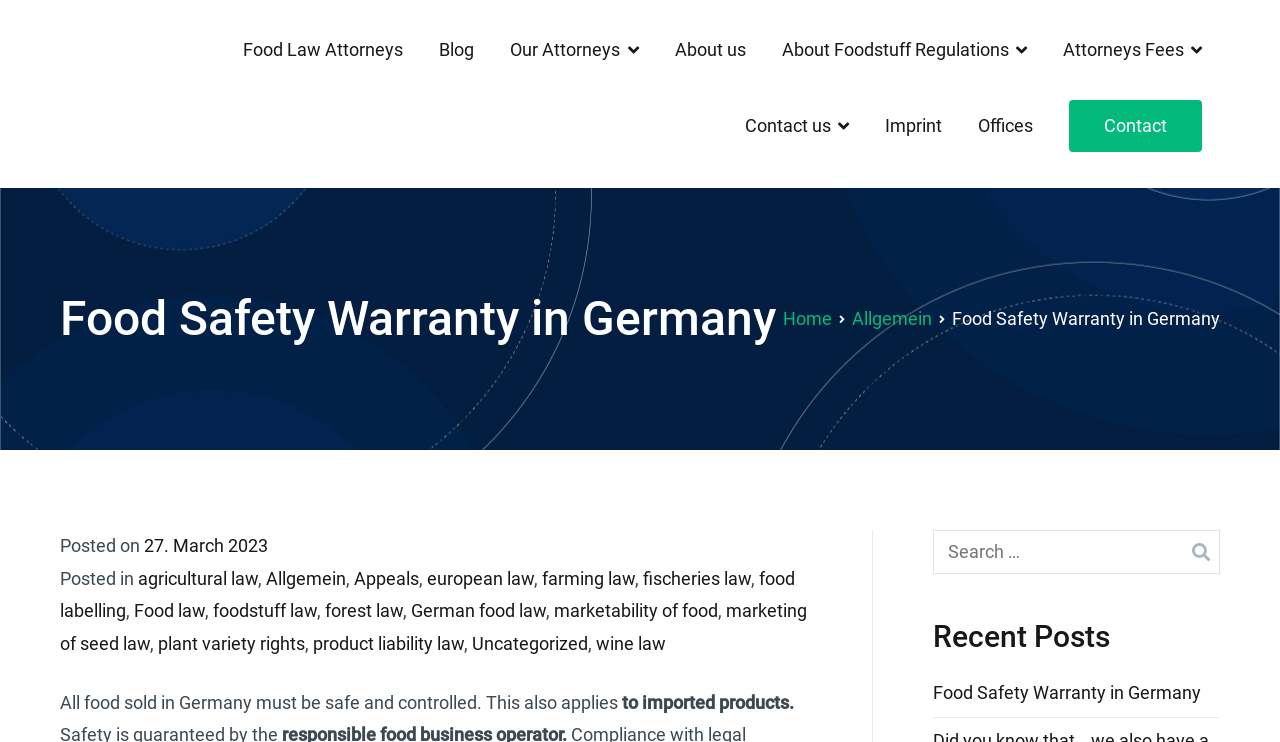Please identify the primary heading on the webpage and return its text.

Food Safety Warranty in Germany